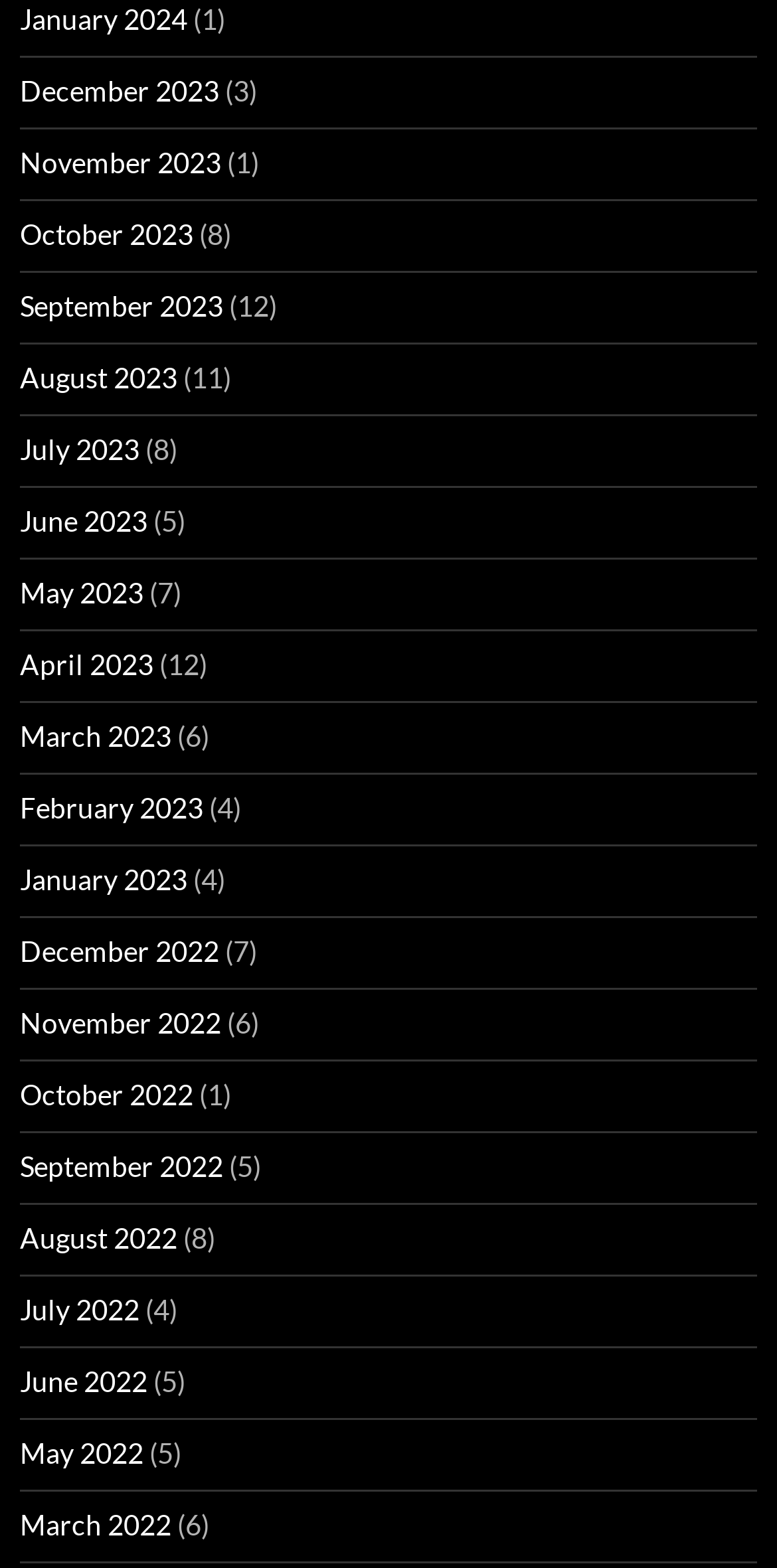Identify the bounding box for the element characterized by the following description: "April 2023".

[0.026, 0.412, 0.197, 0.434]